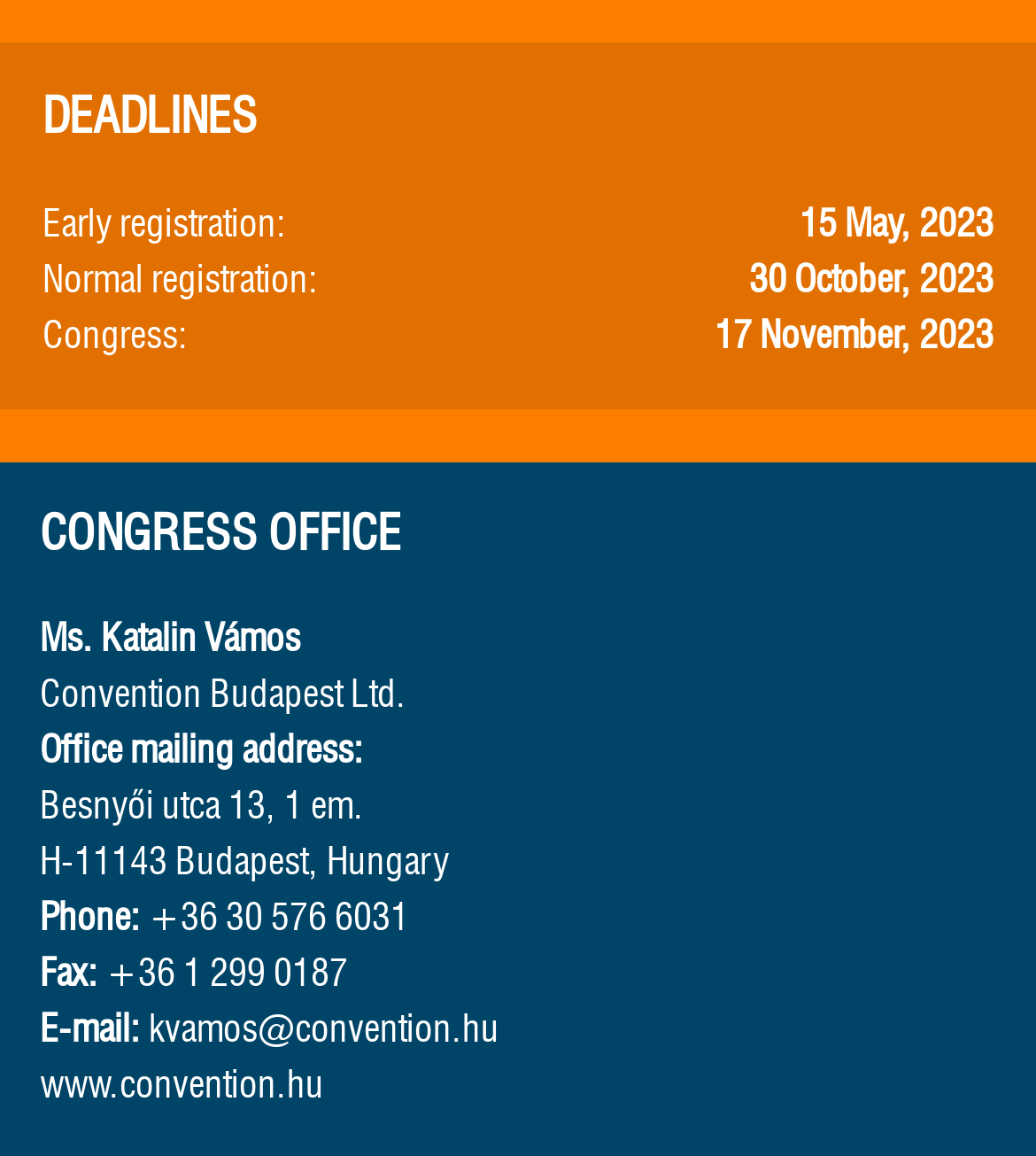What is the phone number of the Congress Office?
Based on the image content, provide your answer in one word or a short phrase.

+36 30 576 6031